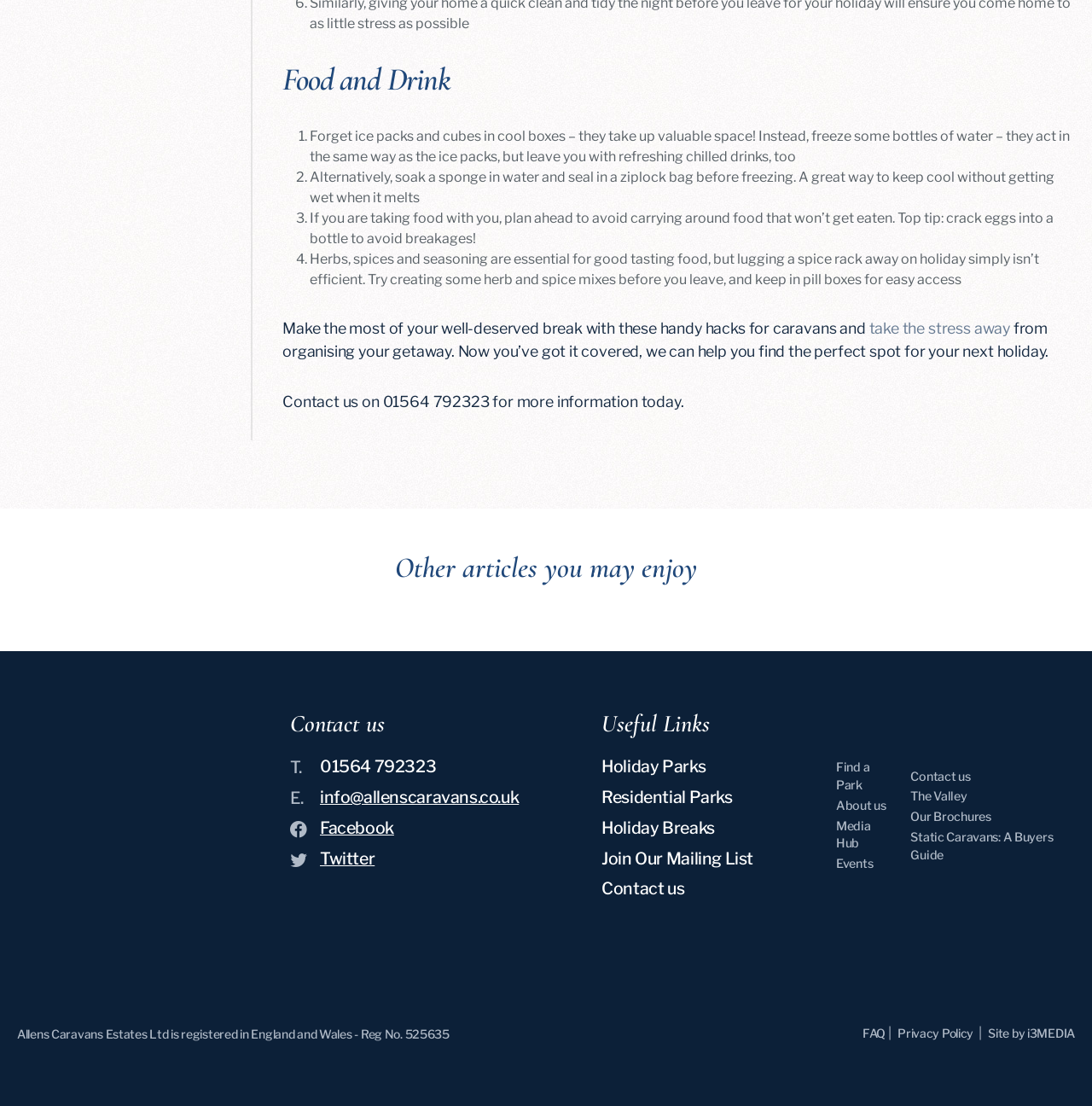Please provide the bounding box coordinates for the element that needs to be clicked to perform the instruction: "Contact us on phone number". The coordinates must consist of four float numbers between 0 and 1, formatted as [left, top, right, bottom].

[0.259, 0.355, 0.626, 0.371]